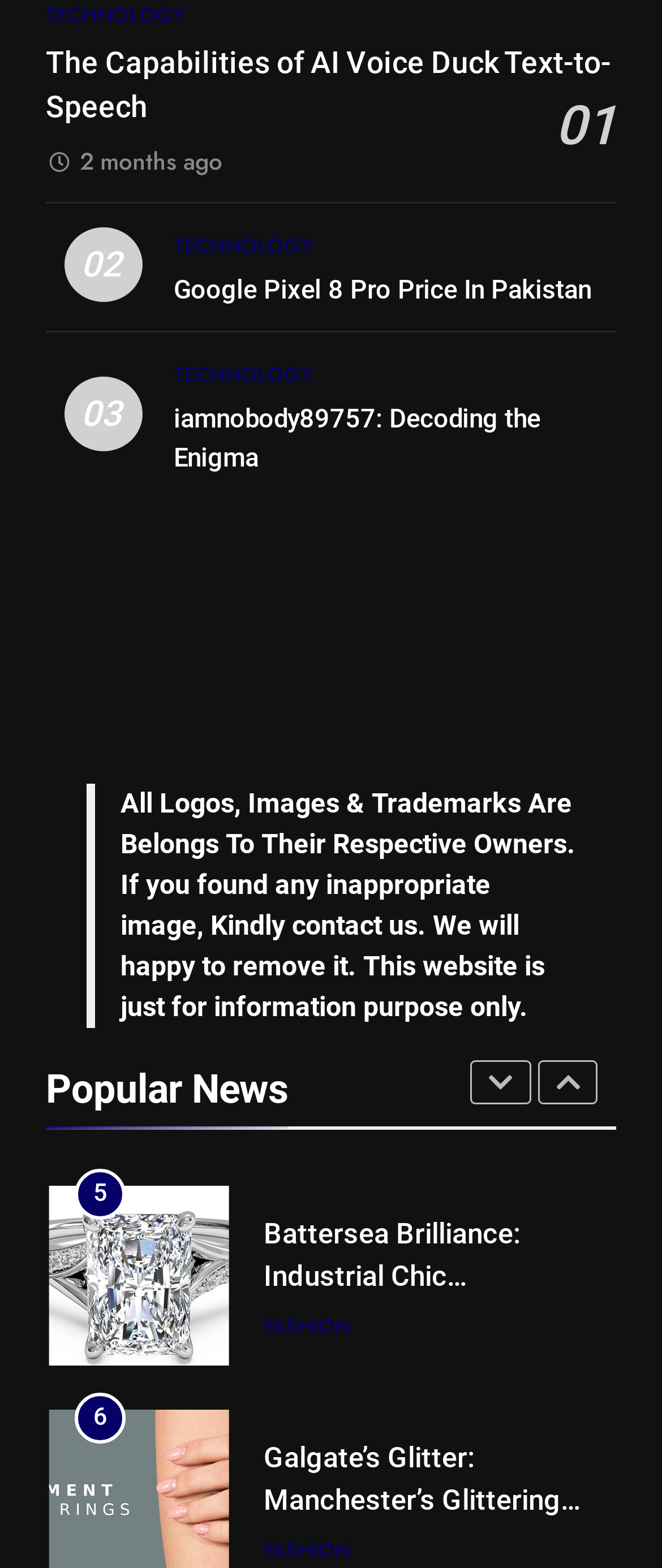Use a single word or phrase to answer this question: 
What is the category of the article 'Galgate’s Glitter: Manchester’s Glittering Engagement Rings'?

FASHION